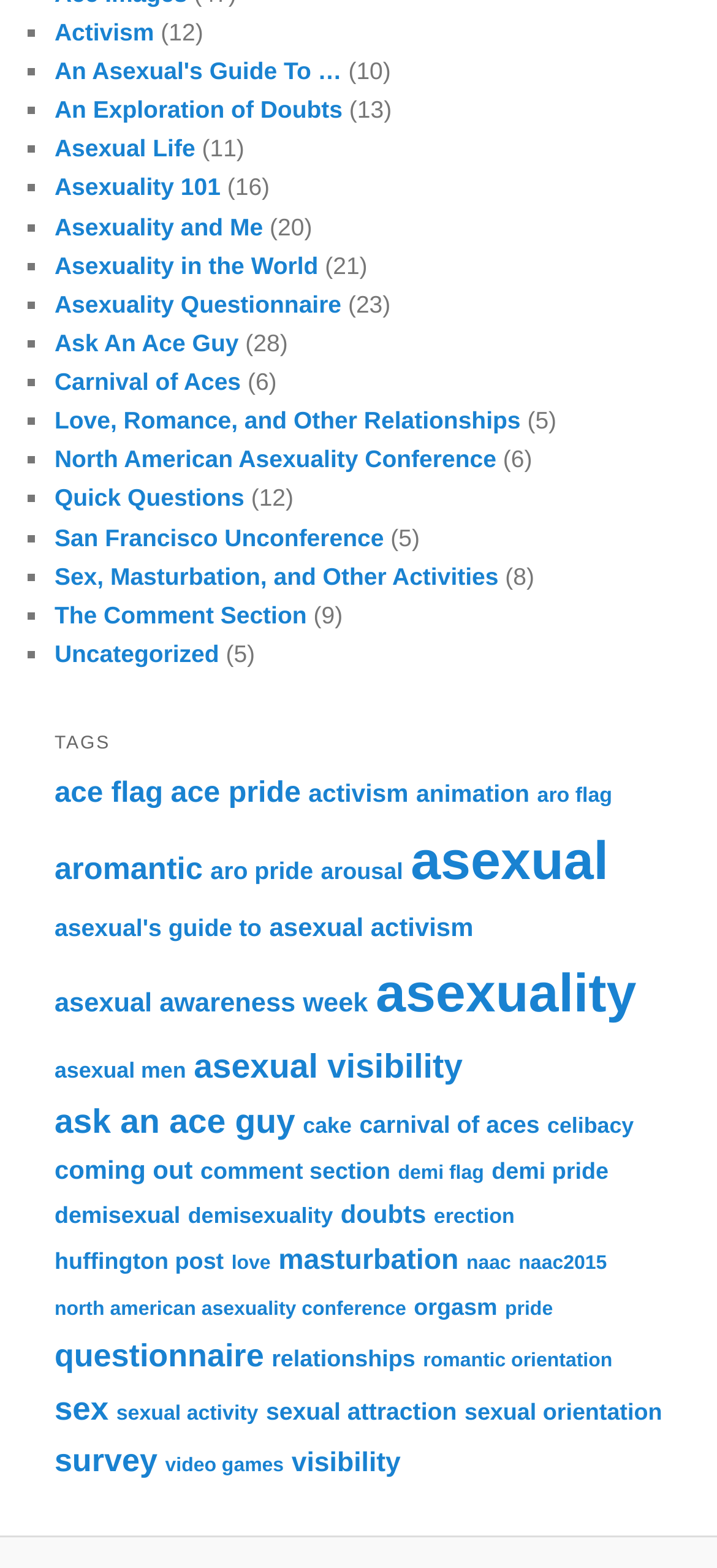Please locate the bounding box coordinates of the element that should be clicked to complete the given instruction: "Click on the link 'asexual'".

[0.573, 0.53, 0.849, 0.569]